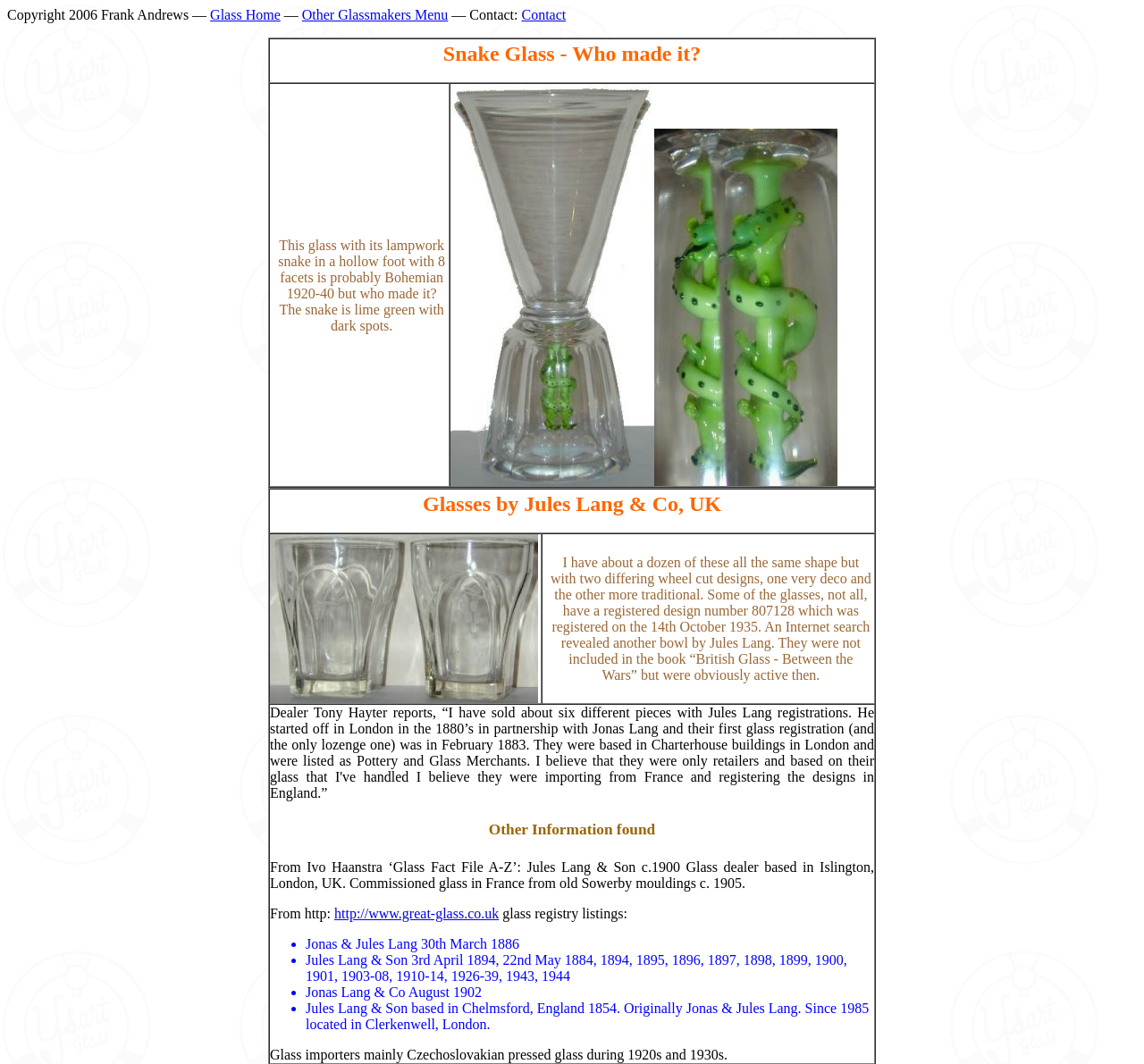What is the shape of the glasses mentioned?
Based on the image, answer the question in a detailed manner.

According to the text in the gridcell, the glasses mentioned have the same shape but with two differing wheel cut designs.